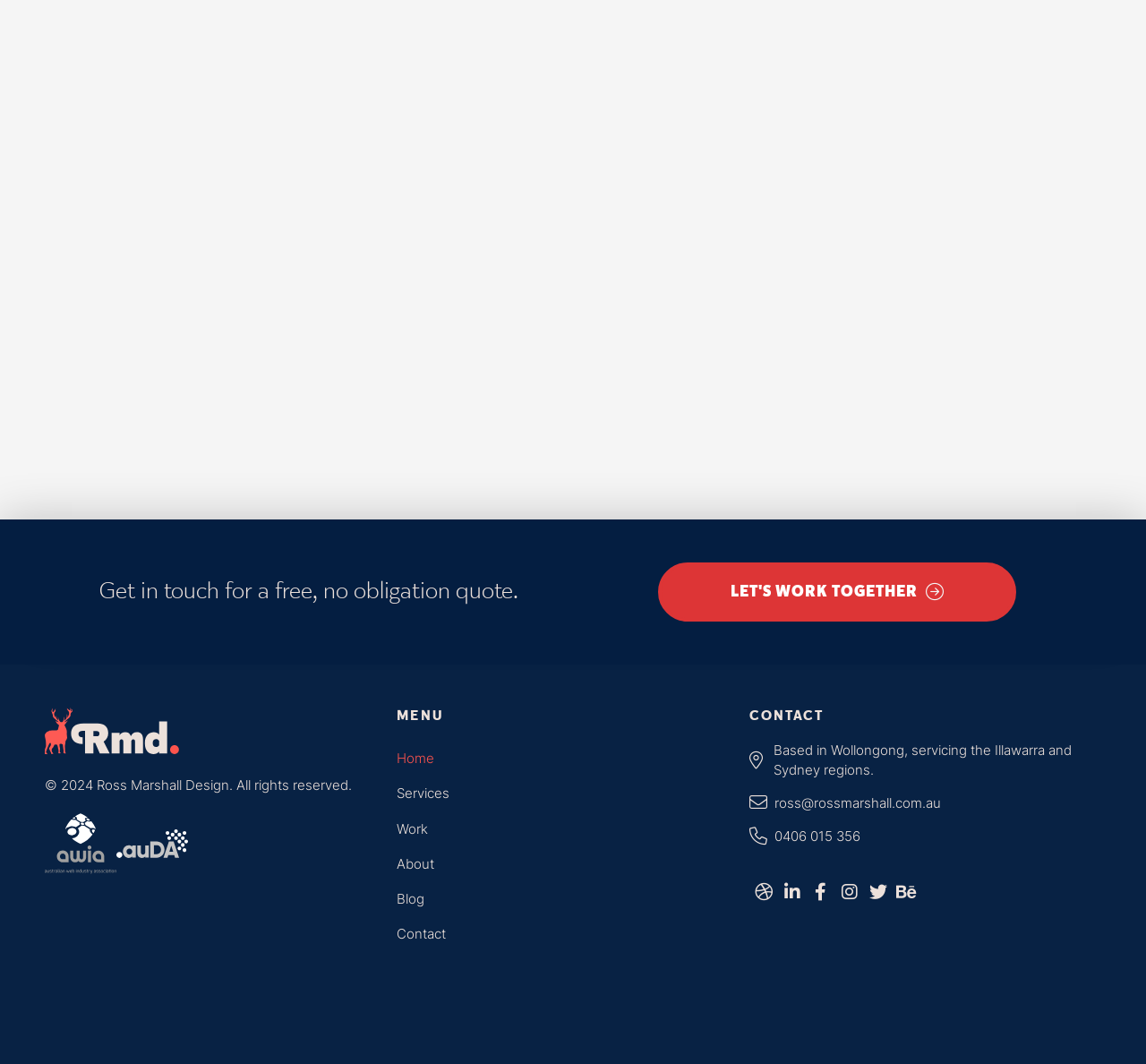Please answer the following question as detailed as possible based on the image: 
Where is the website owner based?

The website owner is based in Wollongong, as mentioned in the StaticText element with ID 374, and also services the Illawarra and Sydney regions.